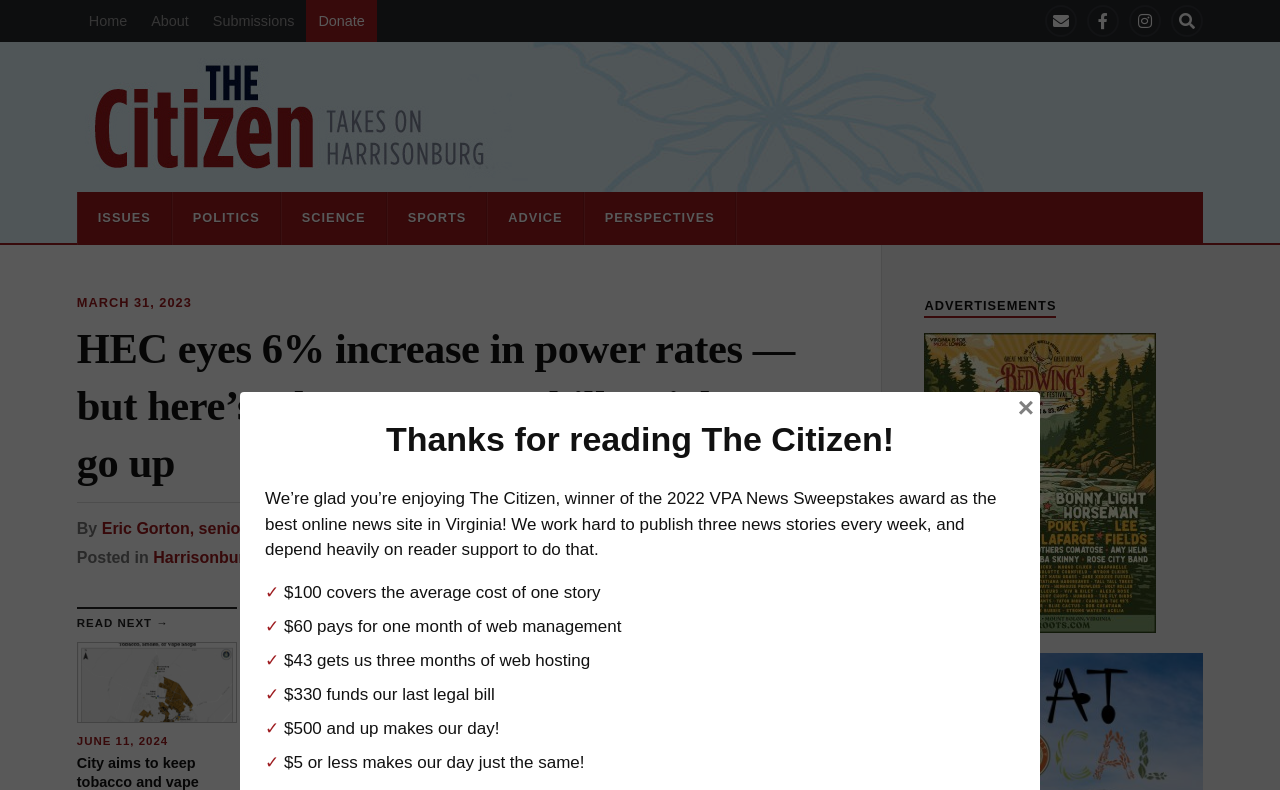Pinpoint the bounding box coordinates of the clickable element needed to complete the instruction: "go to home page". The coordinates should be provided as four float numbers between 0 and 1: [left, top, right, bottom].

[0.06, 0.0, 0.109, 0.054]